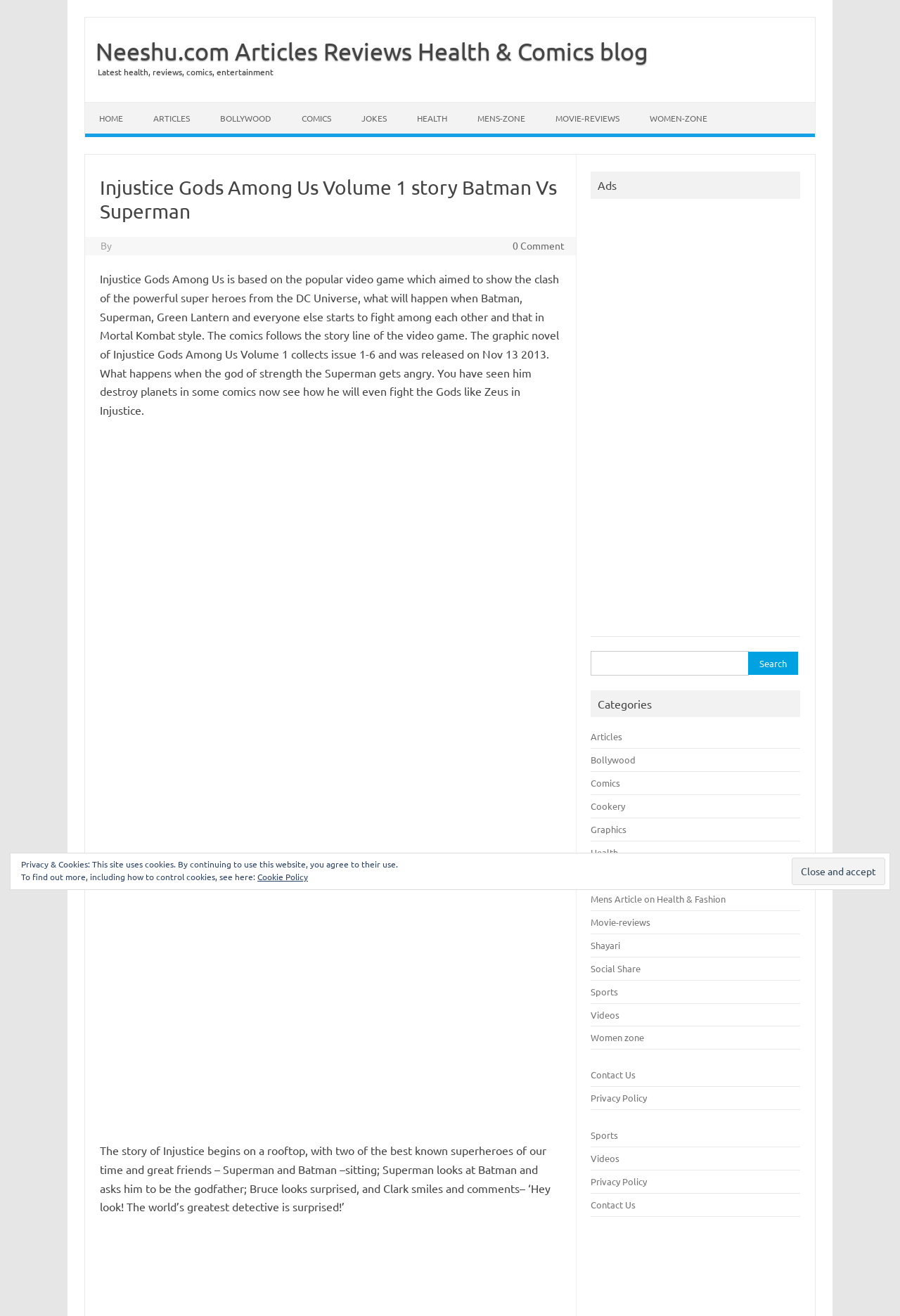Given the element description: "Skip to content", predict the bounding box coordinates of the UI element it refers to, using four float numbers between 0 and 1, i.e., [left, top, right, bottom].

[0.095, 0.077, 0.17, 0.085]